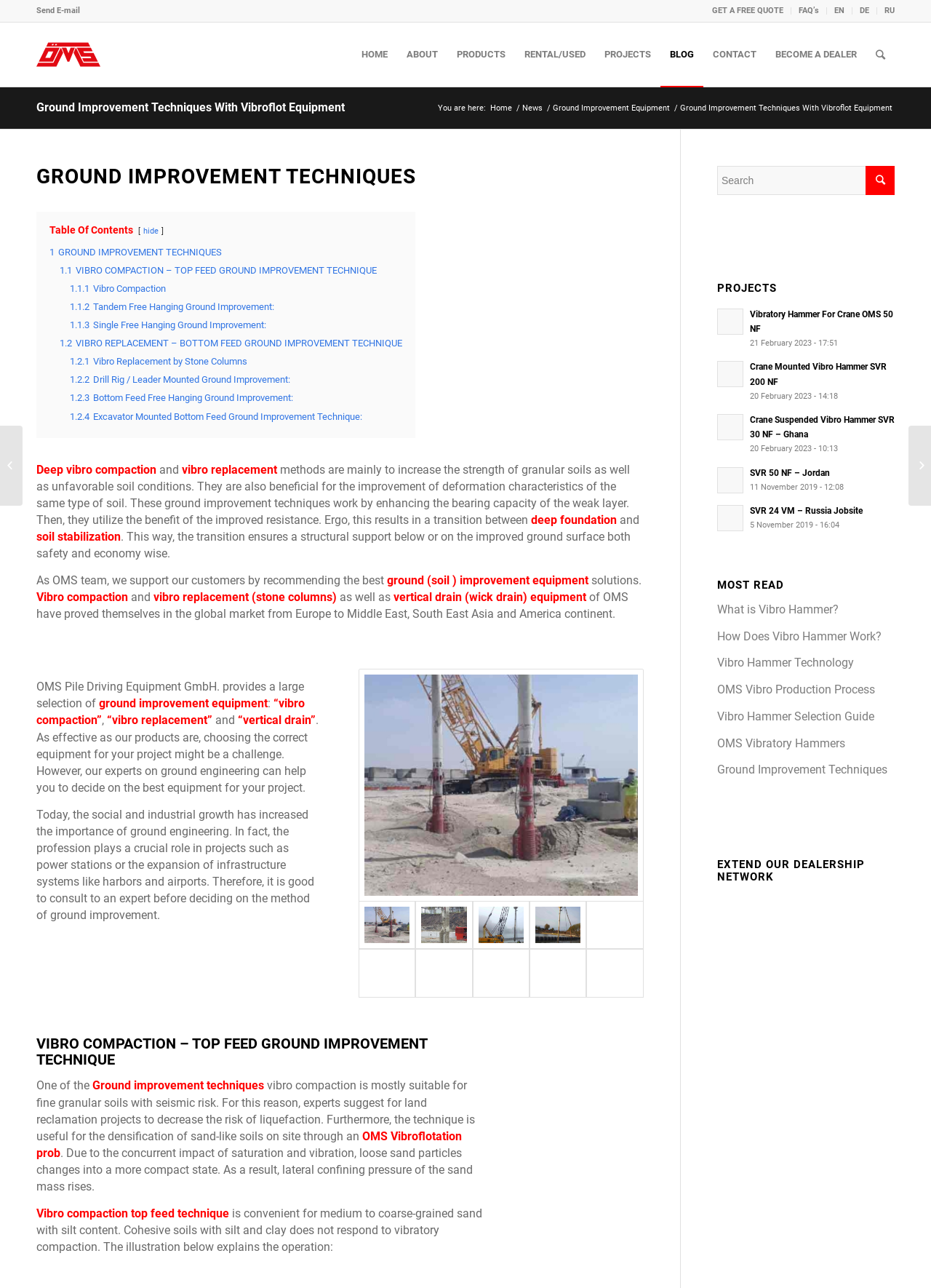What are the ground improvement techniques provided?
From the image, provide a succinct answer in one word or a short phrase.

vibro compaction, vibro replacement, vertical drain